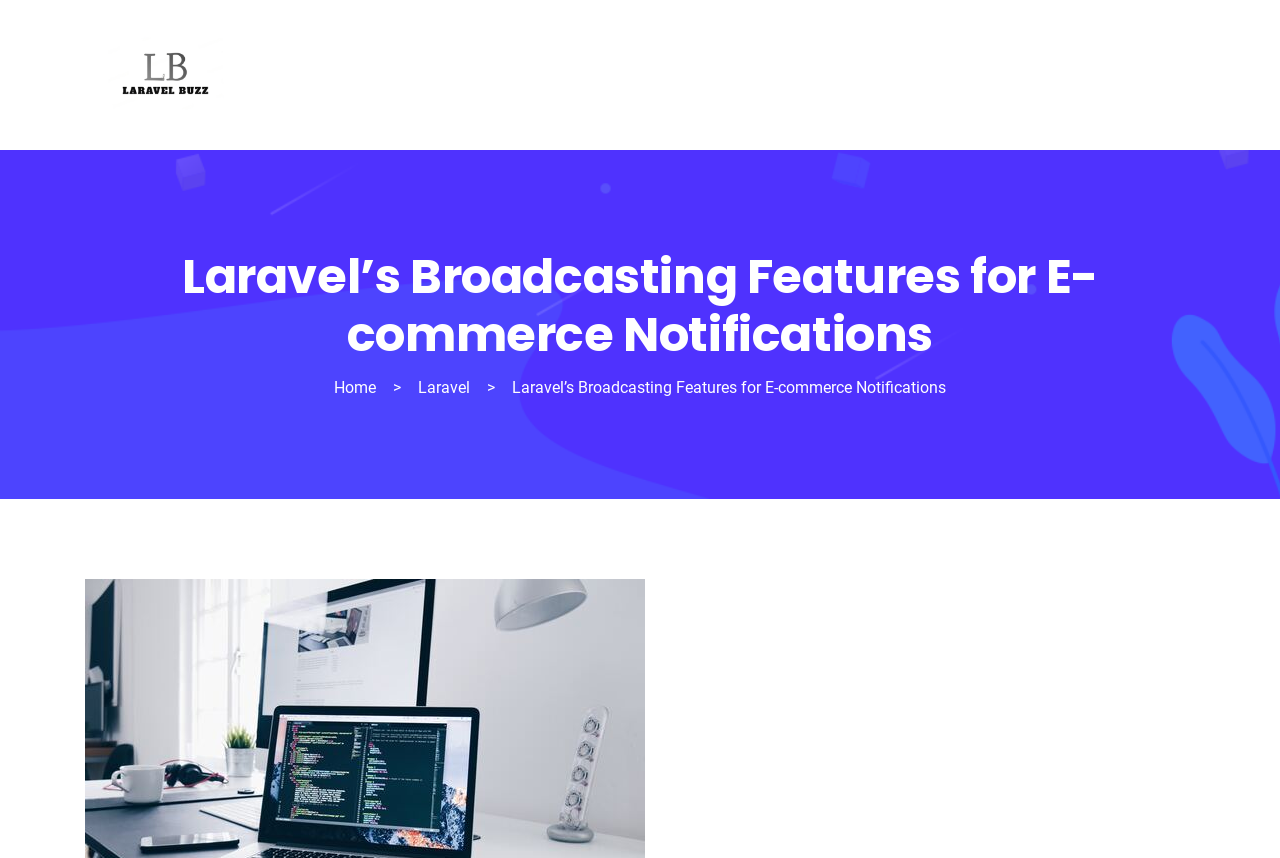Please identify the primary heading of the webpage and give its text content.

Laravel’s Broadcasting Features for E-commerce Notifications